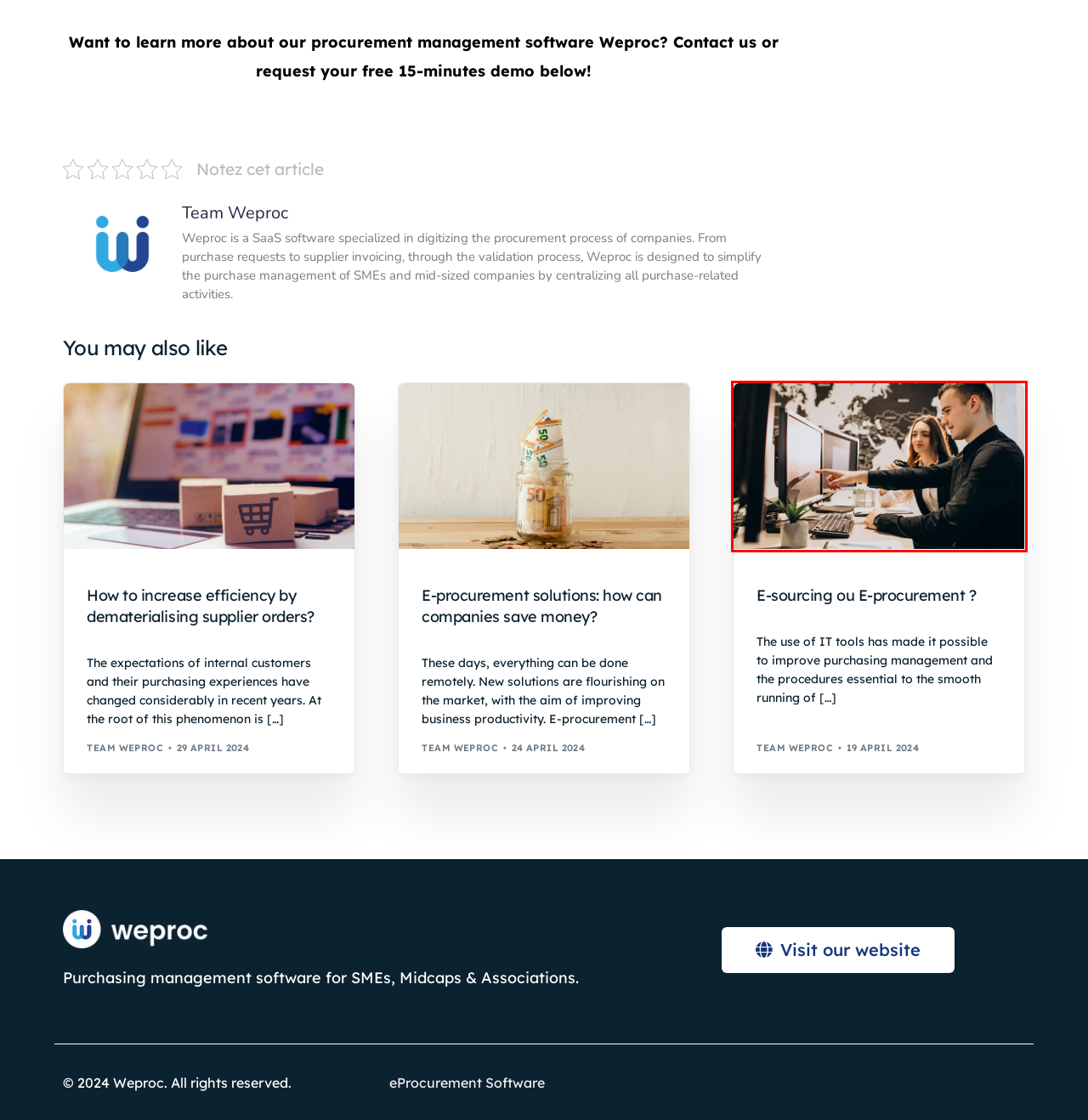Analyze the screenshot of a webpage that features a red rectangle bounding box. Pick the webpage description that best matches the new webpage you would see after clicking on the element within the red bounding box. Here are the candidates:
A. E-procurement solutions and the savings for businesses
B. How to put in place a good Purchasing Strategy in your company?
C. E-sourcing vs E-procurement: how do you choose?
D. Our Free Ressources - Weproc
E. Kanban method: its importance in project management
F. Digital purchasing • Le Blog de Weproc
G. The dematerialisation of supplier orders • Weproc
H. Team Weproc, auteur/autrice sur Le Blog de Weproc

C